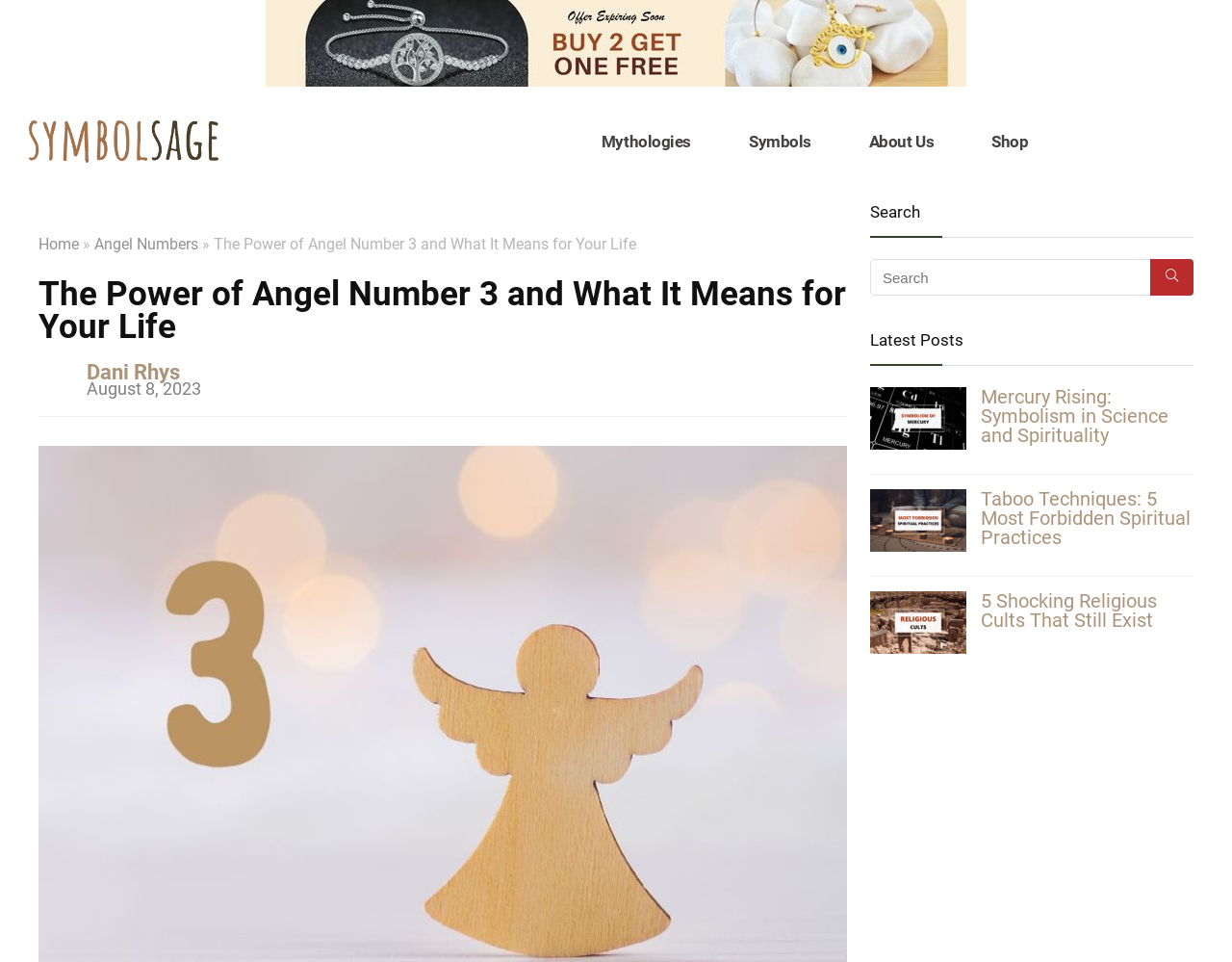How many links are there in the main navigation menu?
Please provide a single word or phrase in response based on the screenshot.

5